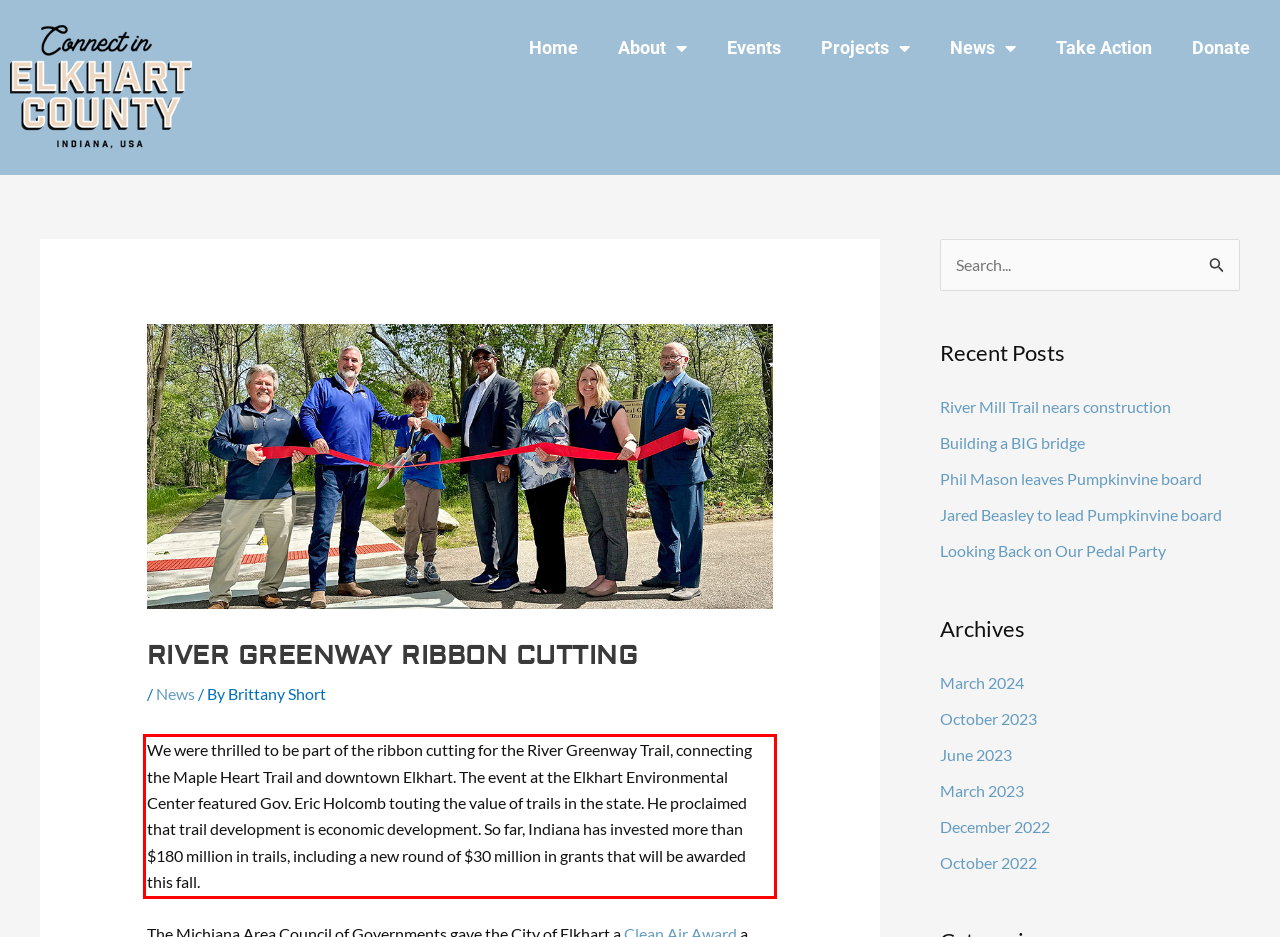Identify the text inside the red bounding box in the provided webpage screenshot and transcribe it.

We were thrilled to be part of the ribbon cutting for the River Greenway Trail, connecting the Maple Heart Trail and downtown Elkhart. The event at the Elkhart Environmental Center featured Gov. Eric Holcomb touting the value of trails in the state. He proclaimed that trail development is economic development. So far, Indiana has invested more than $180 million in trails, including a new round of $30 million in grants that will be awarded this fall.